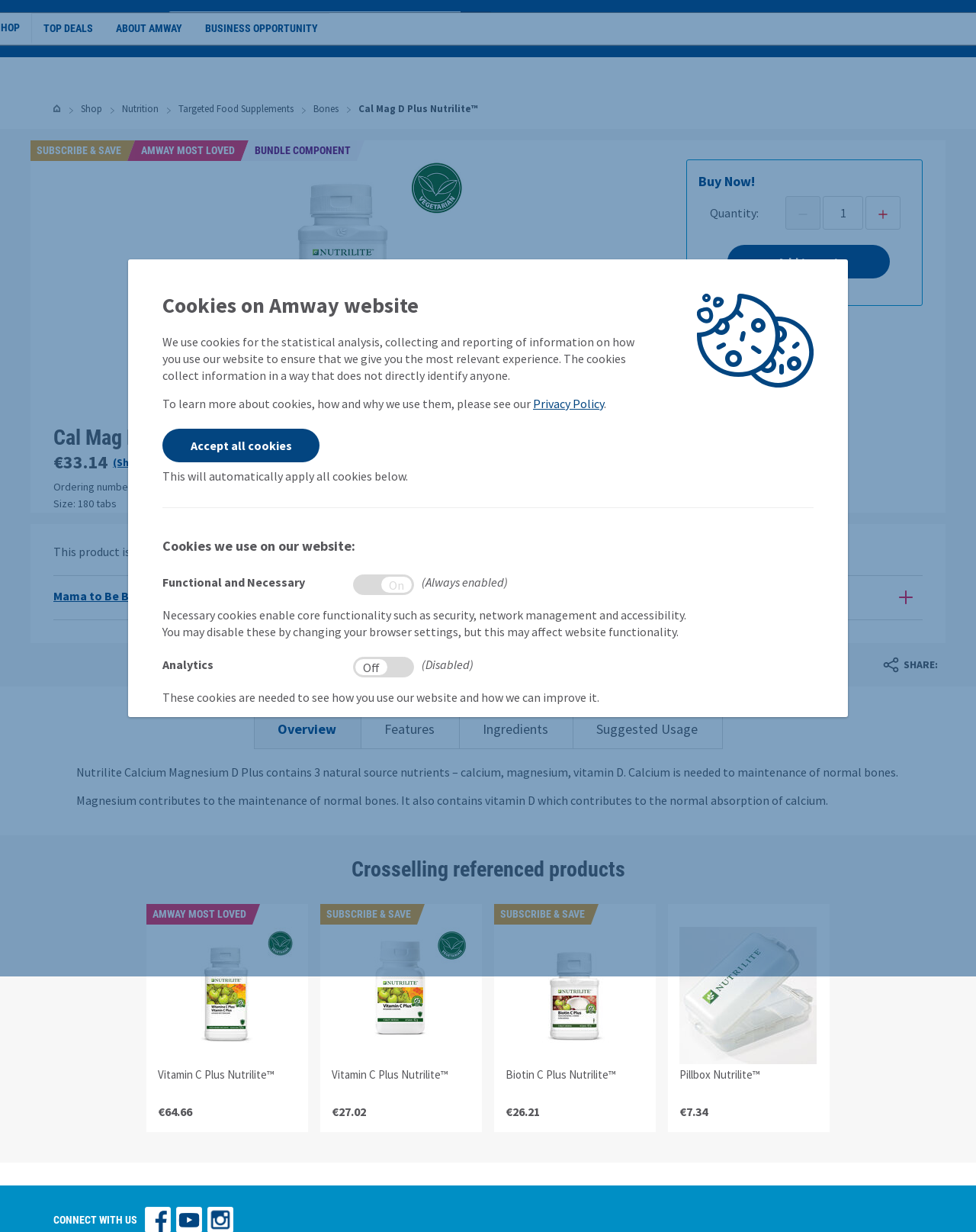How many tabs are in the product?
Please use the image to deliver a detailed and complete answer.

The number of tabs in the product can be found in the section describing the product details, specifically in the element with the text 'Size: 180 tabs'.